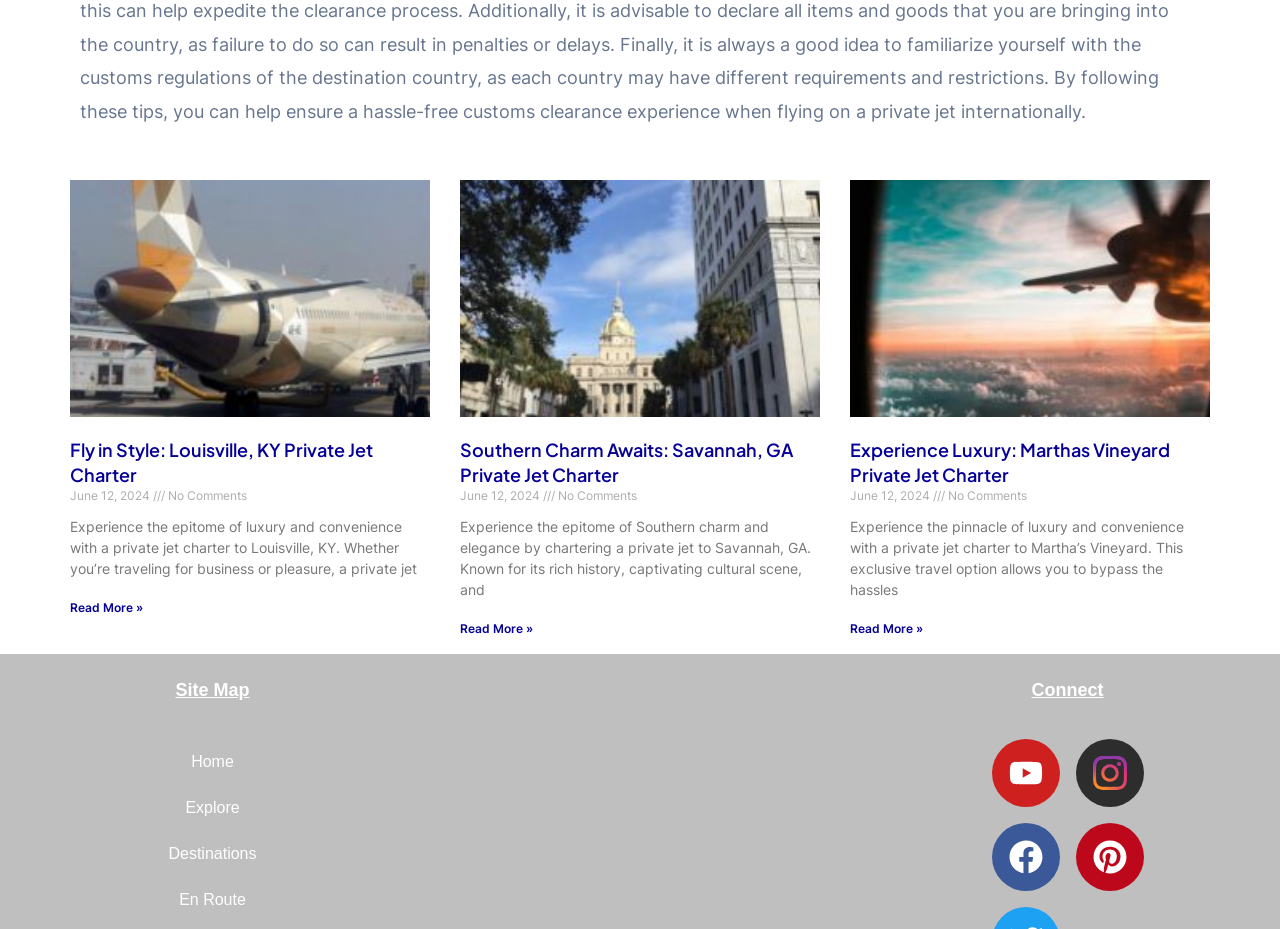Identify the bounding box coordinates for the region to click in order to carry out this instruction: "Visit the 'Youtube' channel". Provide the coordinates using four float numbers between 0 and 1, formatted as [left, top, right, bottom].

[0.775, 0.795, 0.828, 0.868]